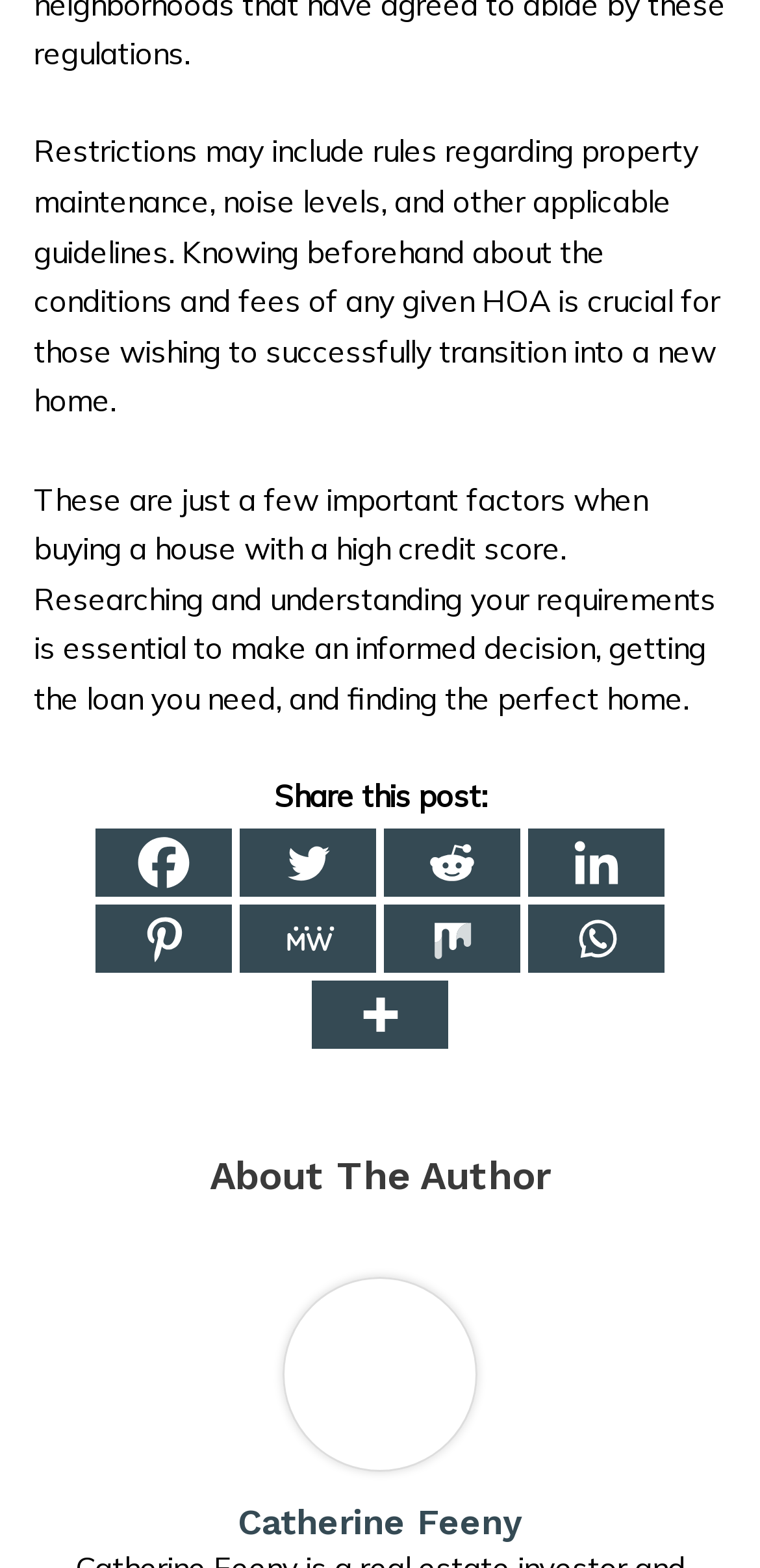Identify the bounding box coordinates of the clickable region required to complete the instruction: "Share this post on Facebook". The coordinates should be given as four float numbers within the range of 0 and 1, i.e., [left, top, right, bottom].

[0.126, 0.528, 0.305, 0.572]